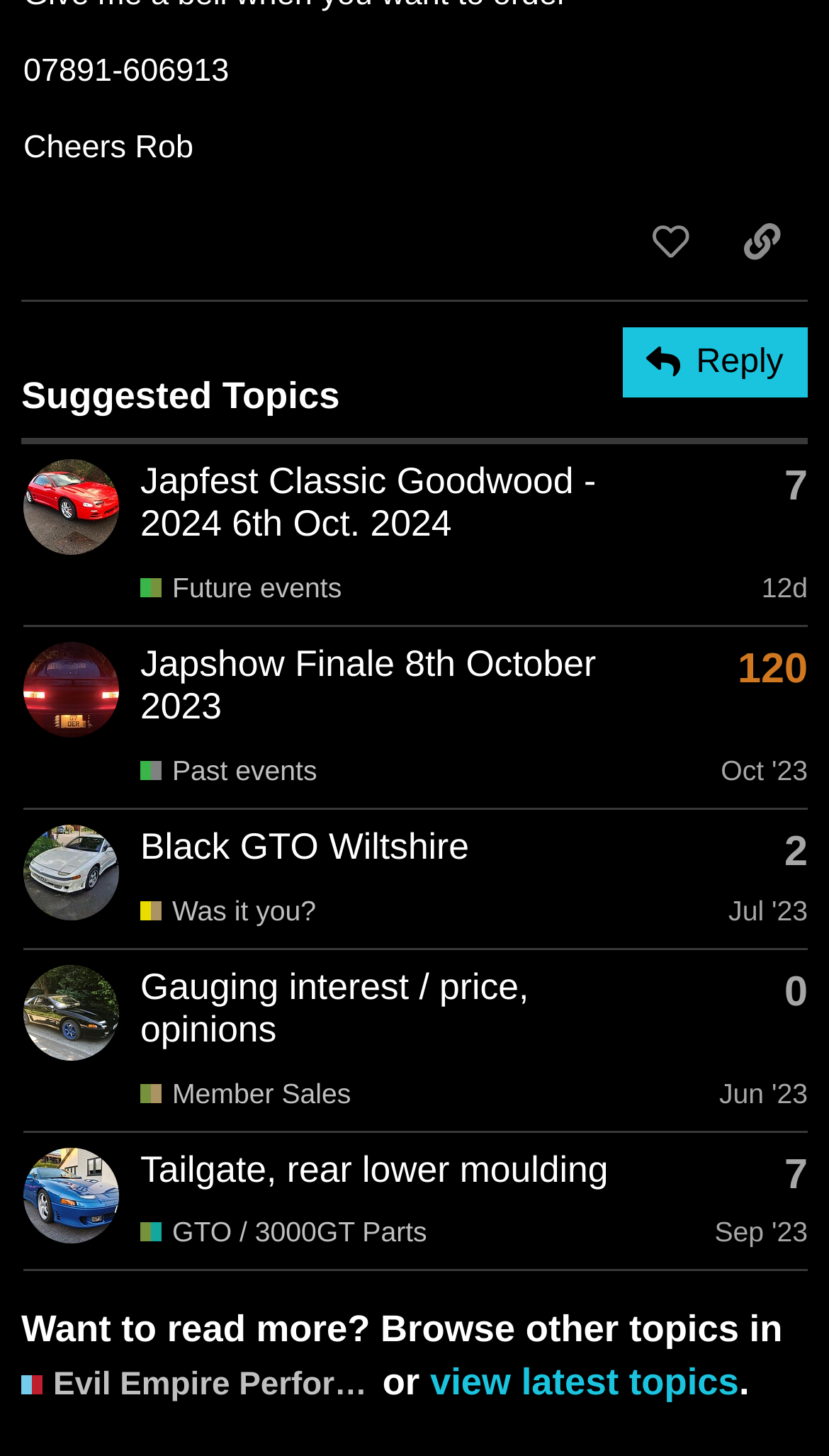What is the phone number of Evil Empire Performance? 
Refer to the screenshot and respond with a concise word or phrase.

01702 614469 / 07891 606913